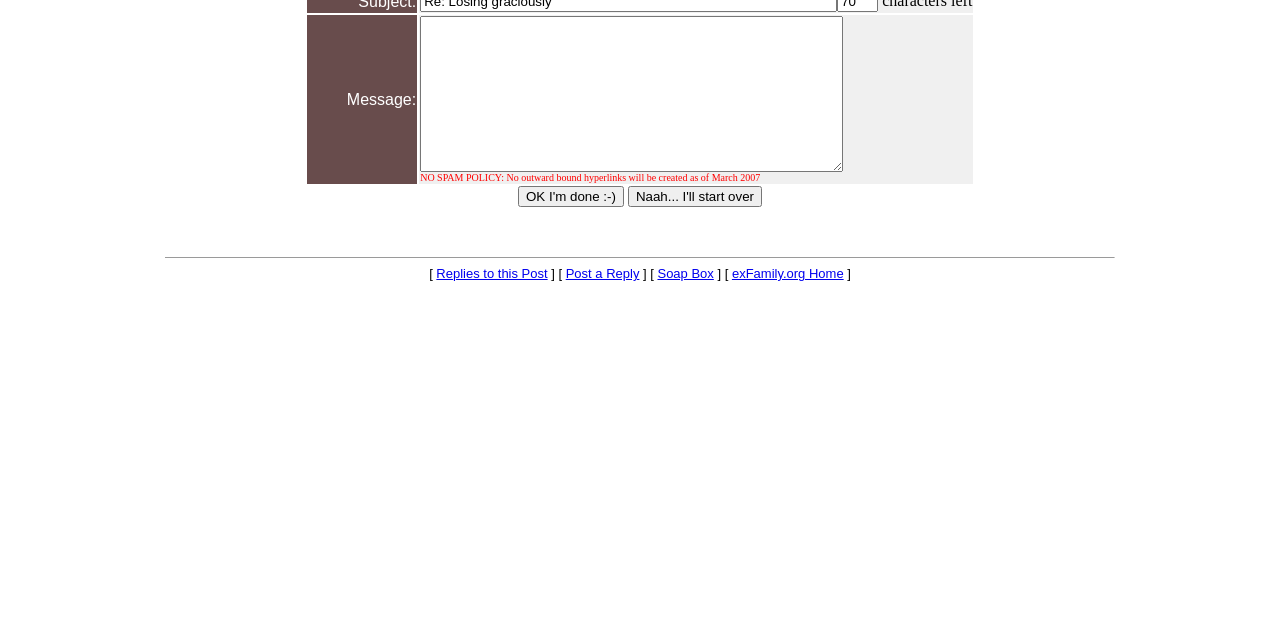Given the element description: "Soap Box", predict the bounding box coordinates of the UI element it refers to, using four float numbers between 0 and 1, i.e., [left, top, right, bottom].

[0.514, 0.416, 0.558, 0.439]